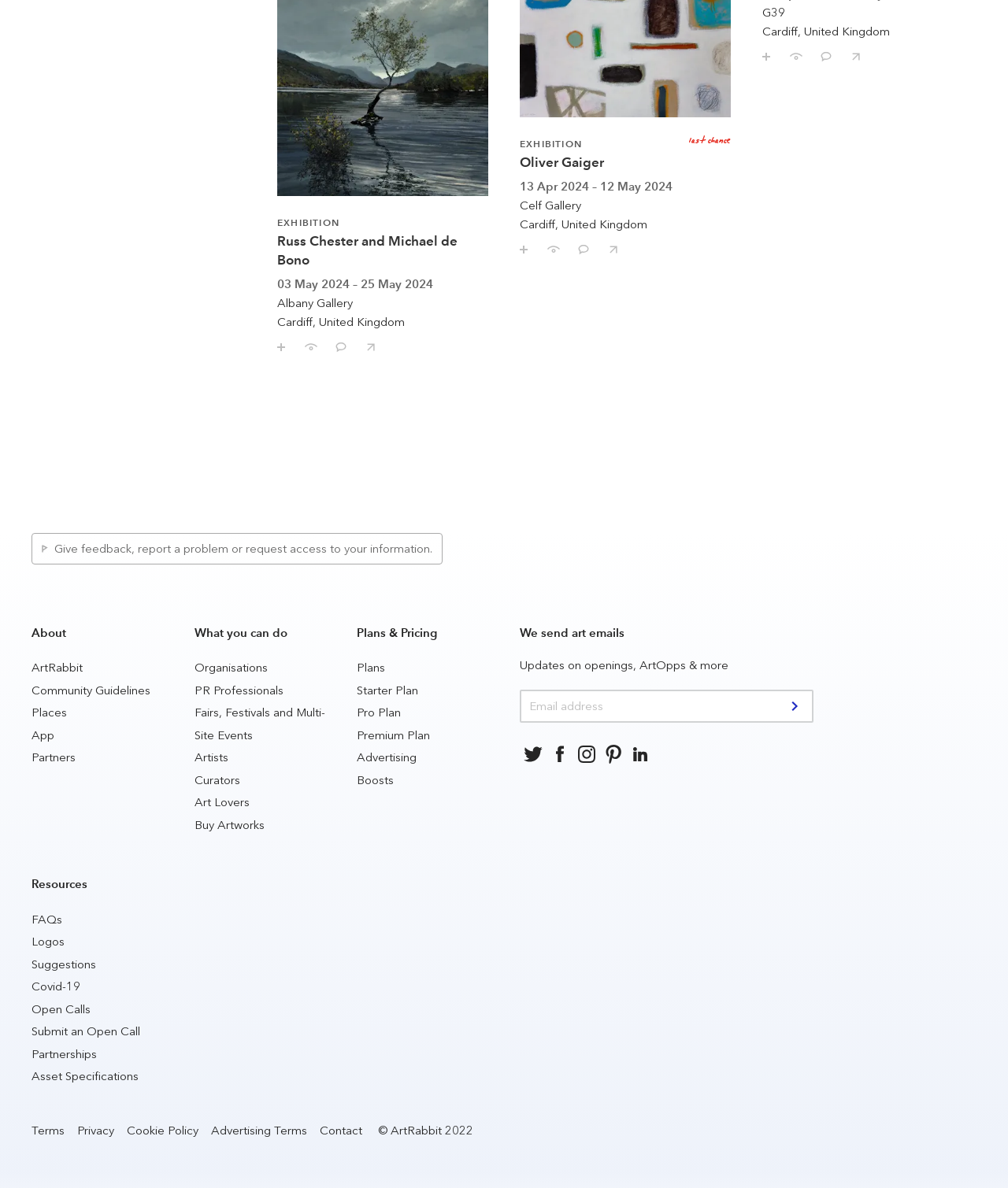Determine the coordinates of the bounding box for the clickable area needed to execute this instruction: "Follow us on social media".

[0.516, 0.624, 0.542, 0.646]